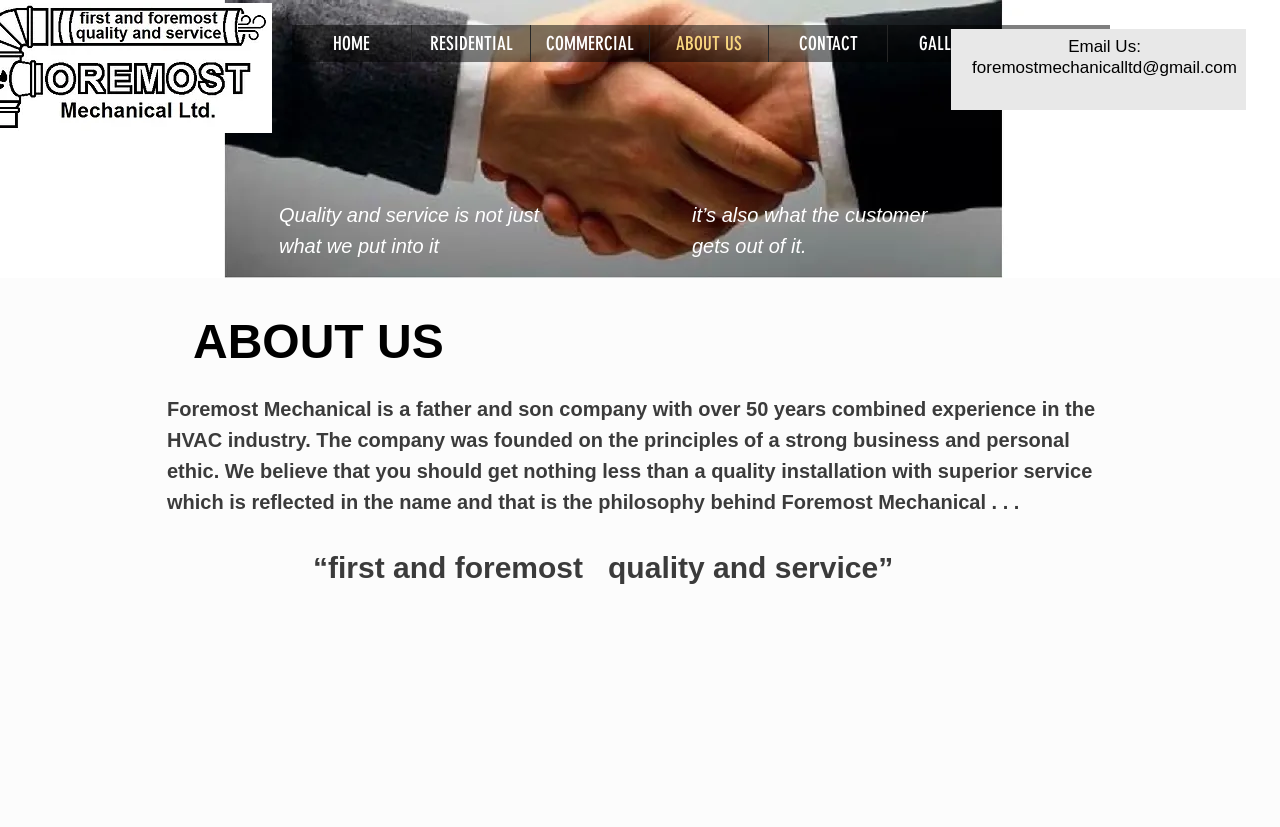Provide your answer in a single word or phrase: 
How many years of combined experience do the founders have?

Over 50 years